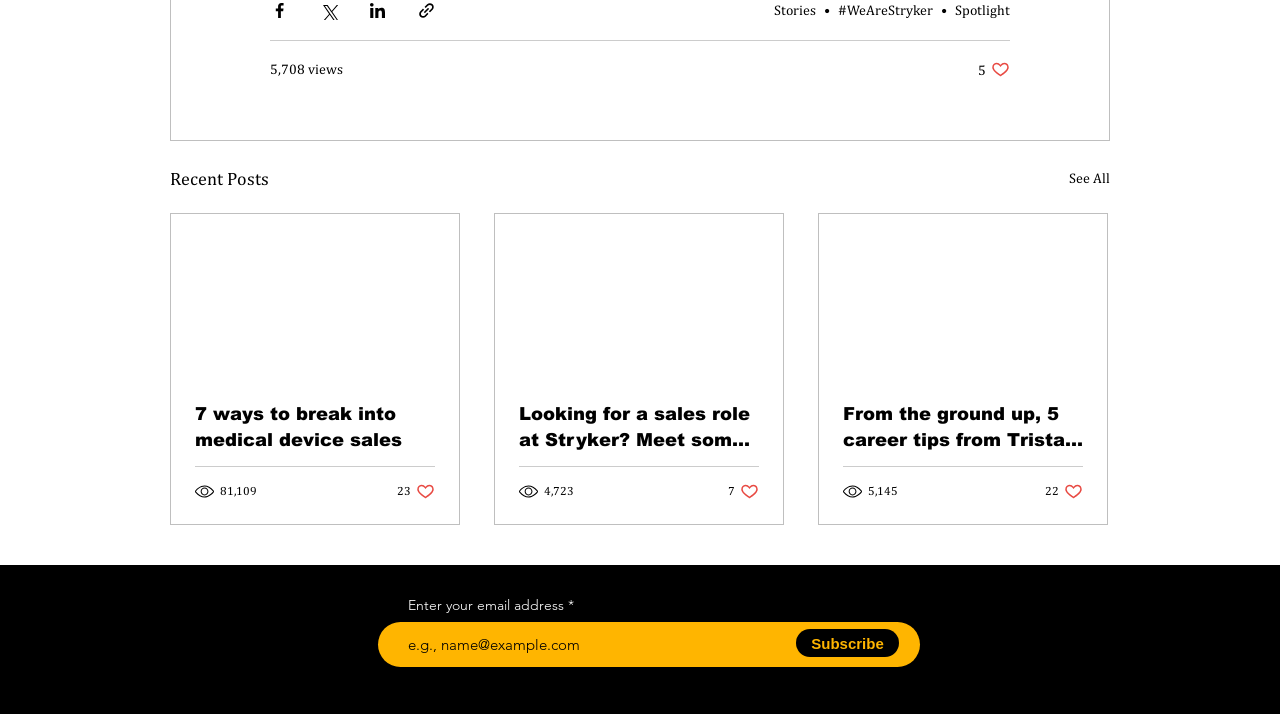Find the bounding box coordinates of the element's region that should be clicked in order to follow the given instruction: "Share via Facebook". The coordinates should consist of four float numbers between 0 and 1, i.e., [left, top, right, bottom].

[0.211, 0.001, 0.226, 0.027]